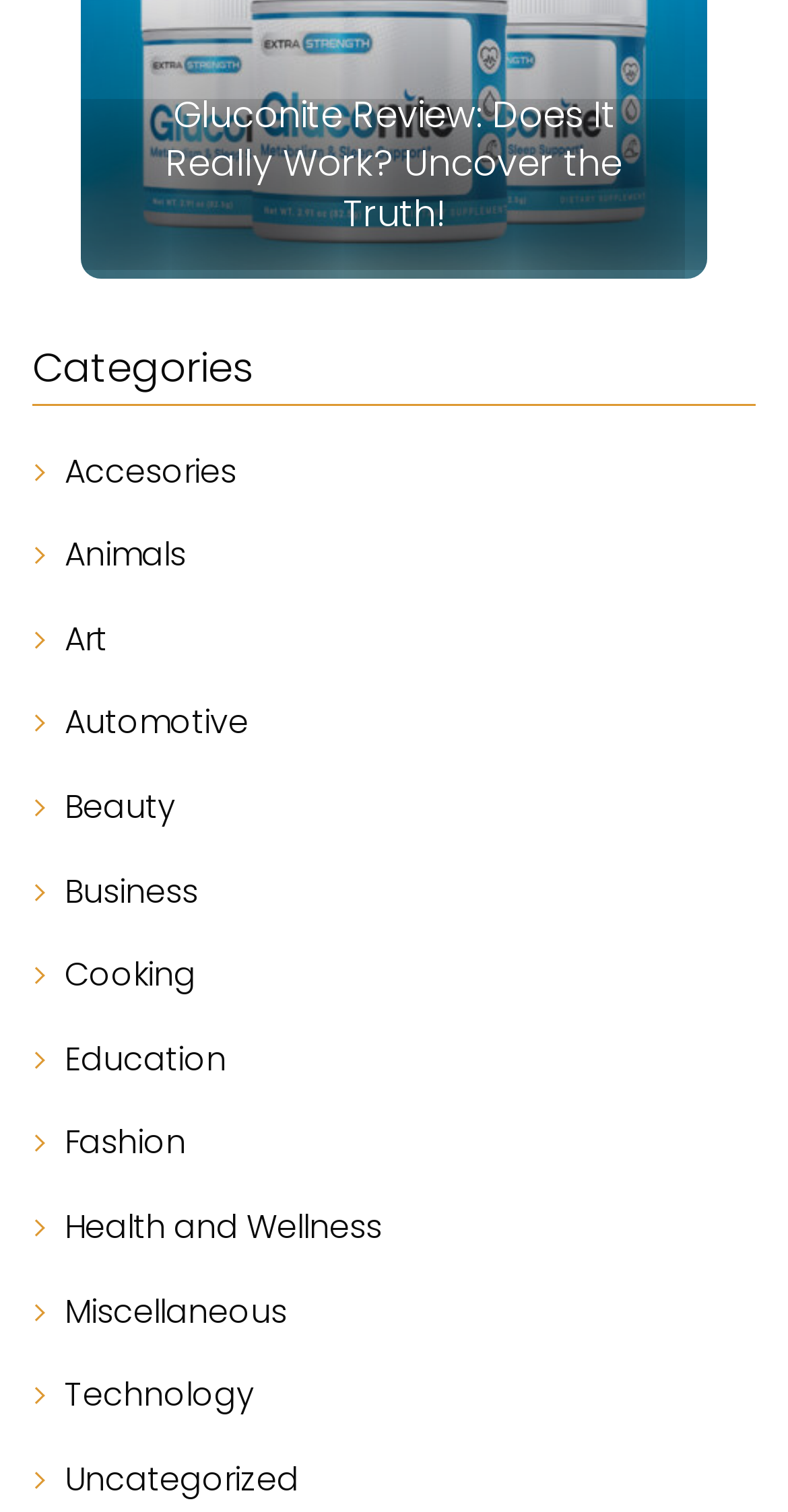Please identify the bounding box coordinates of the clickable area that will fulfill the following instruction: "Discover Technology". The coordinates should be in the format of four float numbers between 0 and 1, i.e., [left, top, right, bottom].

[0.082, 0.906, 0.323, 0.94]